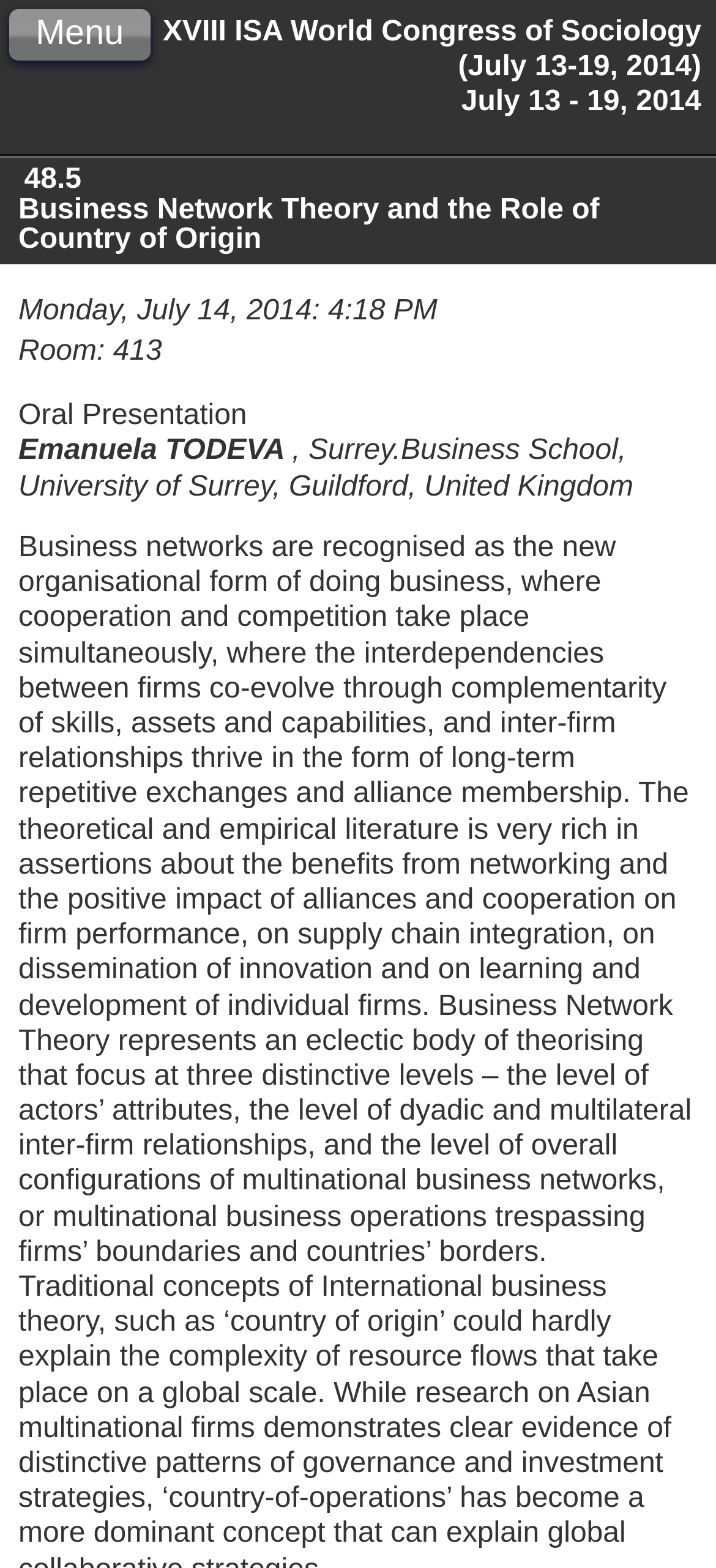What is the type of presentation?
Using the image as a reference, deliver a detailed and thorough answer to the question.

I found the type of presentation by looking at the StaticText element 'Oral Presentation' which is located below the room number with a bounding box coordinate of [0.026, 0.255, 0.345, 0.275].